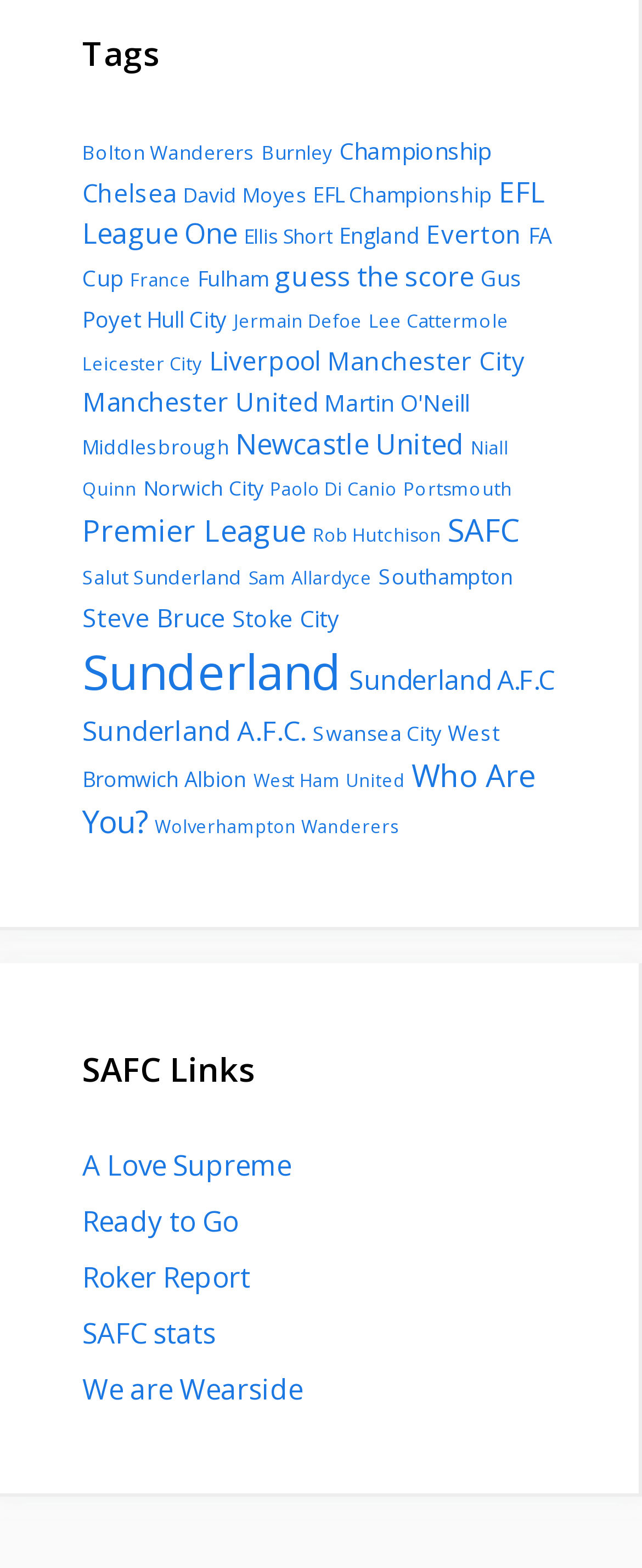Extract the bounding box for the UI element that matches this description: "A Love Supreme".

[0.128, 0.731, 0.454, 0.755]